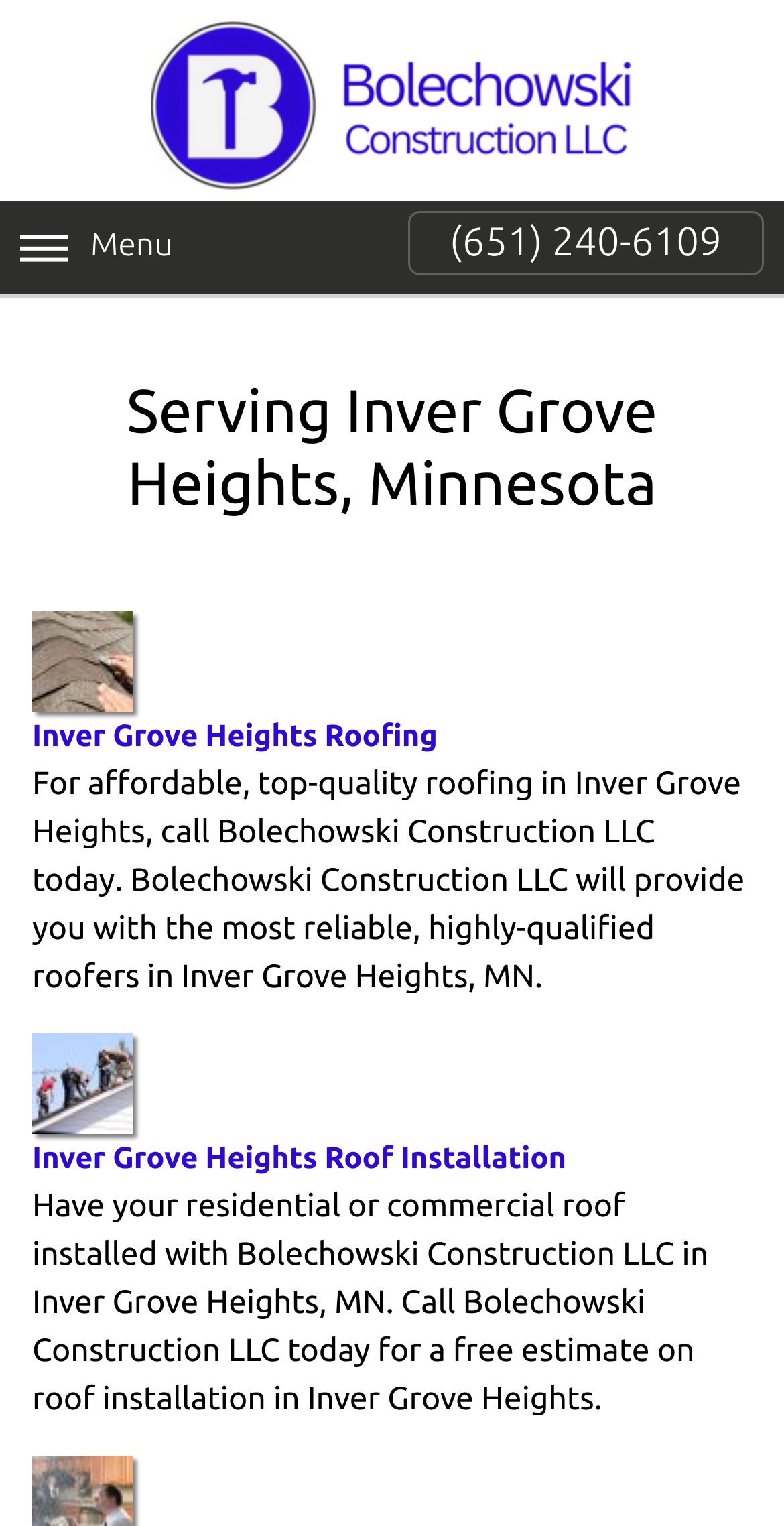Determine the bounding box coordinates (top-left x, top-left y, bottom-right x, bottom-right y) of the UI element described in the following text: See All

None